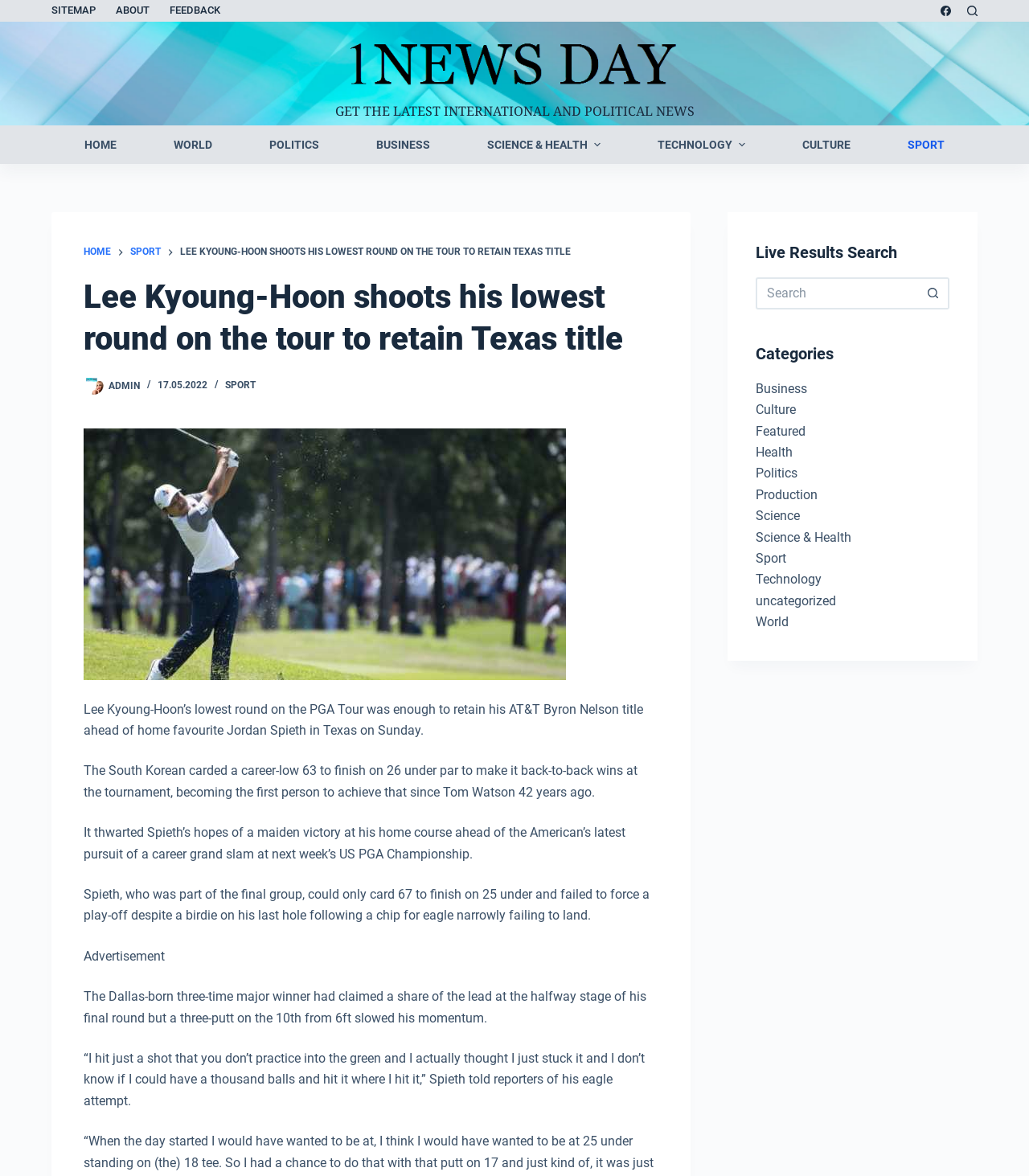Utilize the information from the image to answer the question in detail:
What is Jordan Spieth's current ranking in the tournament?

The article mentions that Jordan Spieth finished on 25 under par, which is one stroke behind Lee Kyoung-Hoon's 26 under par, indicating that Spieth is currently ranked second in the tournament.